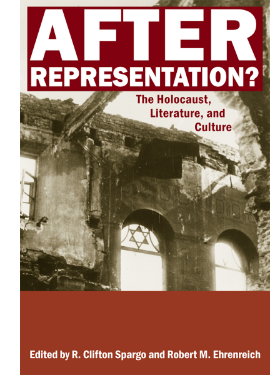Who are the editors of the book?
Refer to the image and respond with a one-word or short-phrase answer.

R. Clifton Spargo and Robert M. Ehrenreich